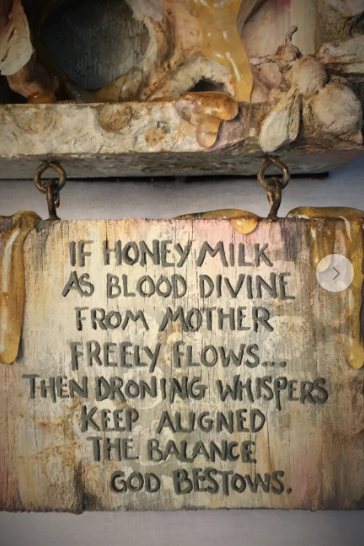Explain the details of the image you are viewing.

The image features a hand-painted wooden sign adorned with a verse that captures the essence of nature and divinity. The inscription reads: "If honey-milk, as blood divine / from Mother freely flows... / then droning whispers keep aligned / the balance God bestows." The sign is artistically designed with a drizzling honey resin effect at the top, adding an organic touch that complements the poetic message. This piece is part of a mixed media assemblage by Stefanie Vega, a Dollwerx artist, and exemplifies her unique artistic style that merges natural elements with thoughtful, reflective text. The overall aesthetic evokes a sense of harmony and connection to nature, inspiring viewers to contemplate the delicate balance of life and creativity.